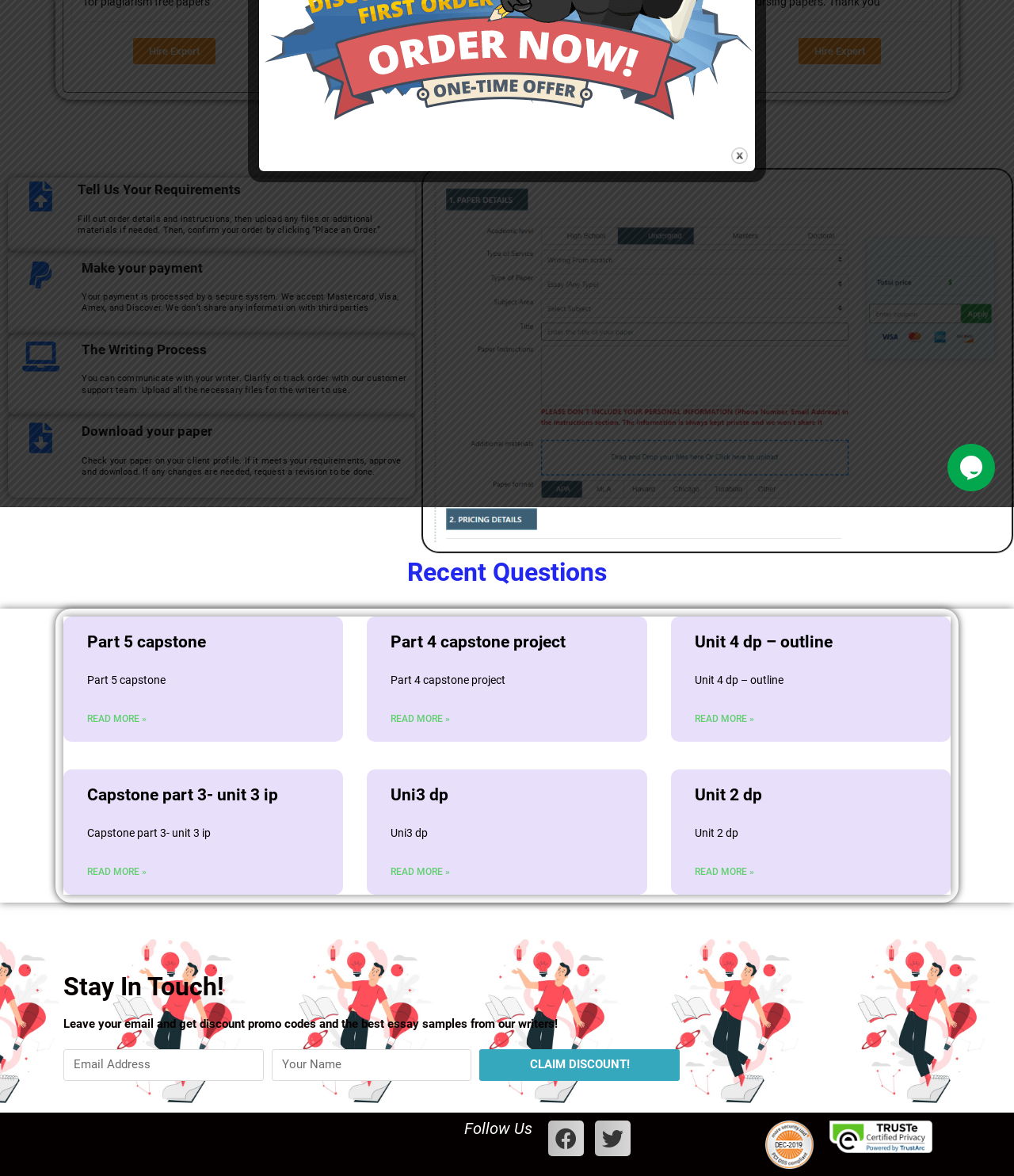Identify and provide the bounding box for the element described by: "Hire Expert".

[0.569, 0.032, 0.65, 0.055]